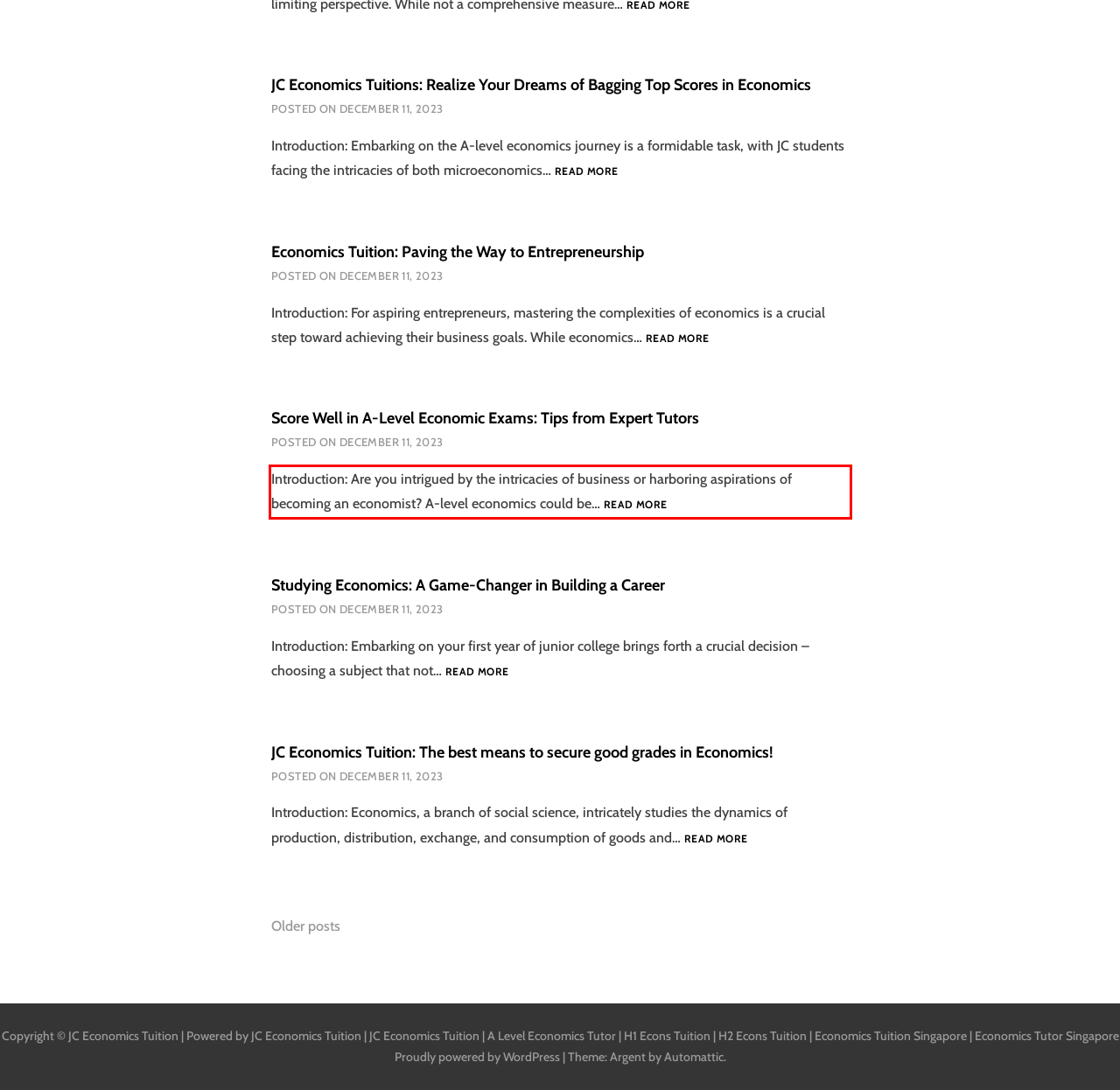Please examine the screenshot of the webpage and read the text present within the red rectangle bounding box.

Introduction: Are you intrigued by the intricacies of business or harboring aspirations of becoming an economist? A-level economics could be… READ MORE SCORE WELL IN A-LEVEL ECONOMIC EXAMS: TIPS FROM EXPERT TUTORS